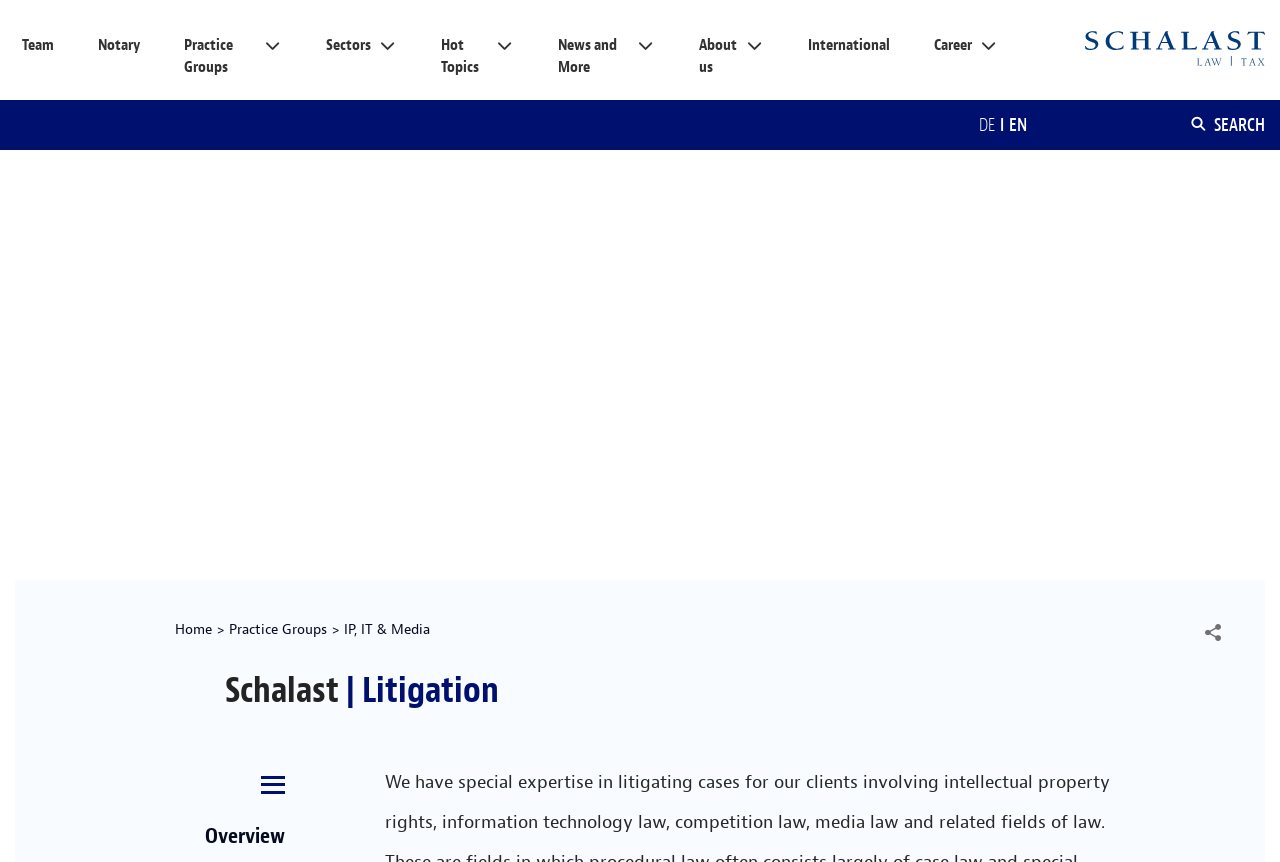What is the last sector listed?
Use the screenshot to answer the question with a single word or phrase.

Telecommunications & IT